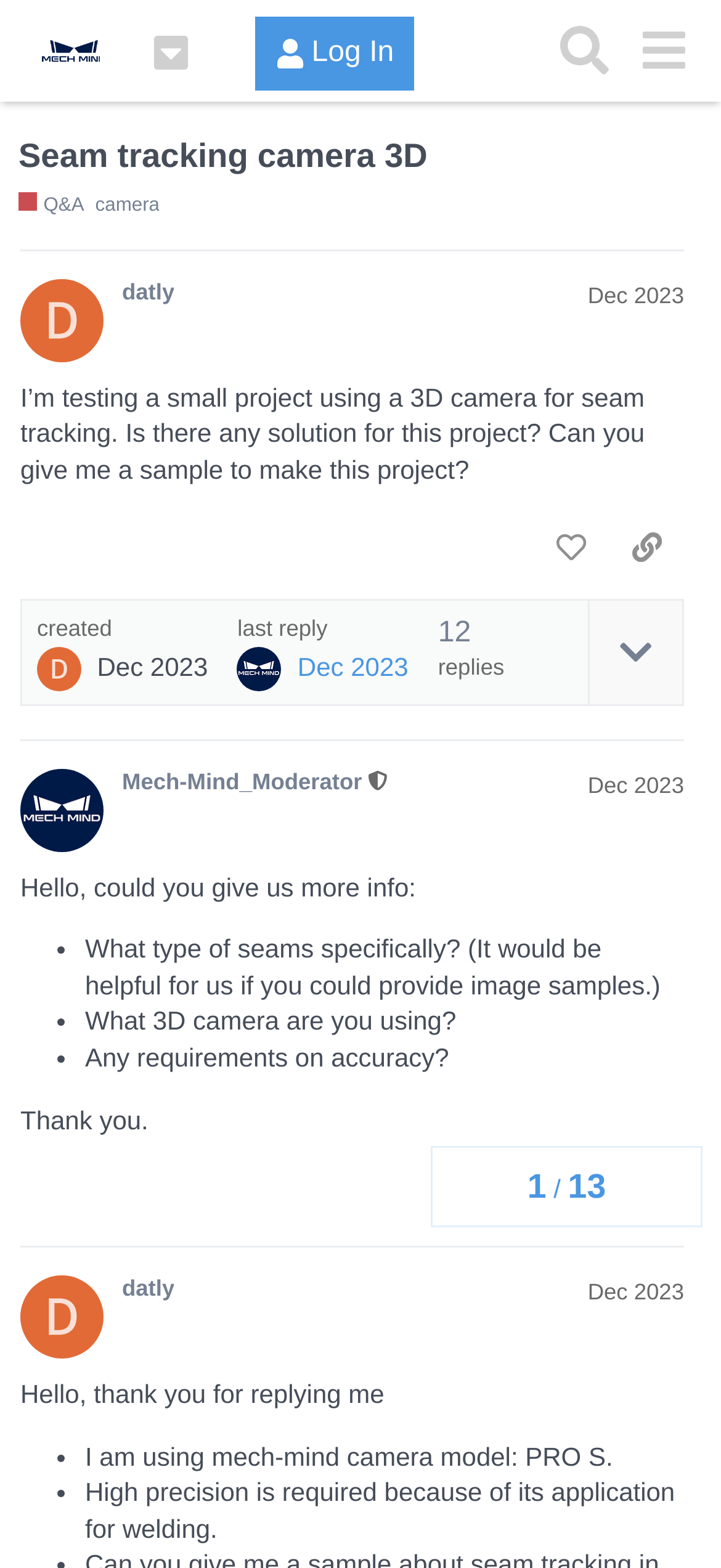Identify the bounding box for the element characterized by the following description: "SMS Text".

None